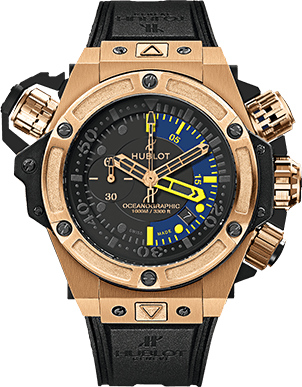What color is the case of the watch?
Kindly offer a detailed explanation using the data available in the image.

The caption describes the watch as having a bold combination of a black and gold case, which suggests that the case is a combination of these two colors.